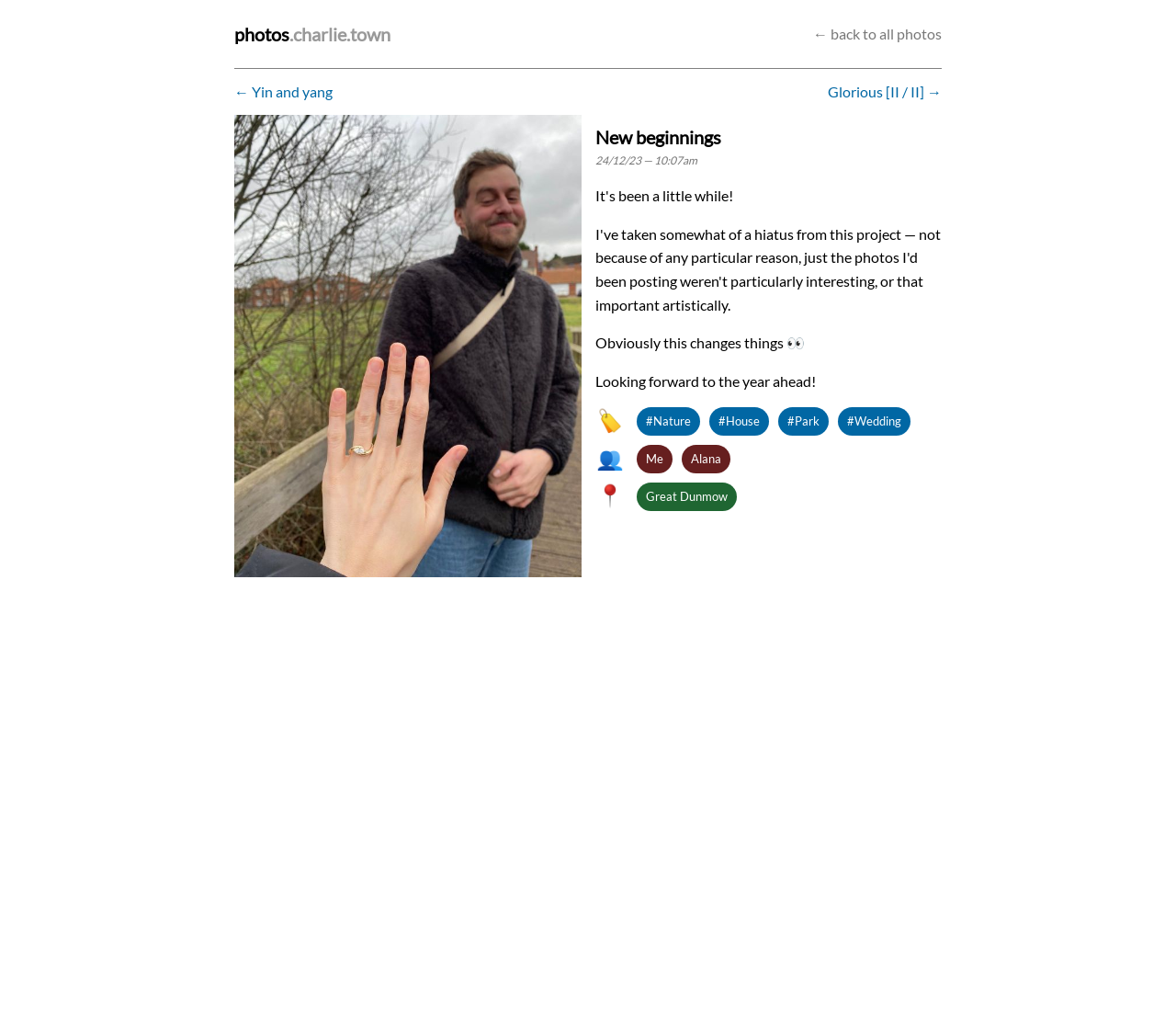Please locate the clickable area by providing the bounding box coordinates to follow this instruction: "go to Great Dunmow".

[0.541, 0.472, 0.626, 0.499]